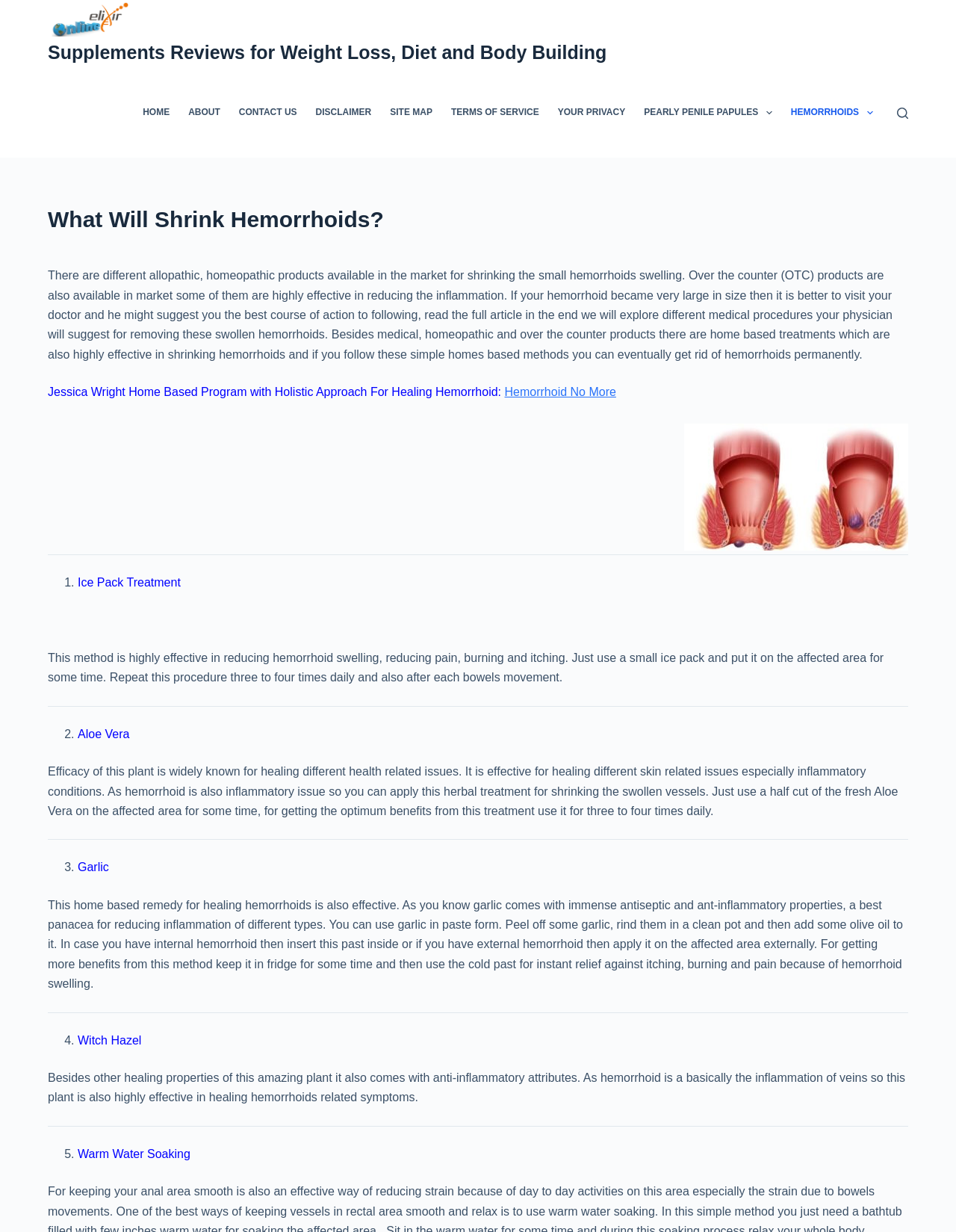Provide a one-word or brief phrase answer to the question:
What is the purpose of using garlic as a home remedy?

Reducing inflammation